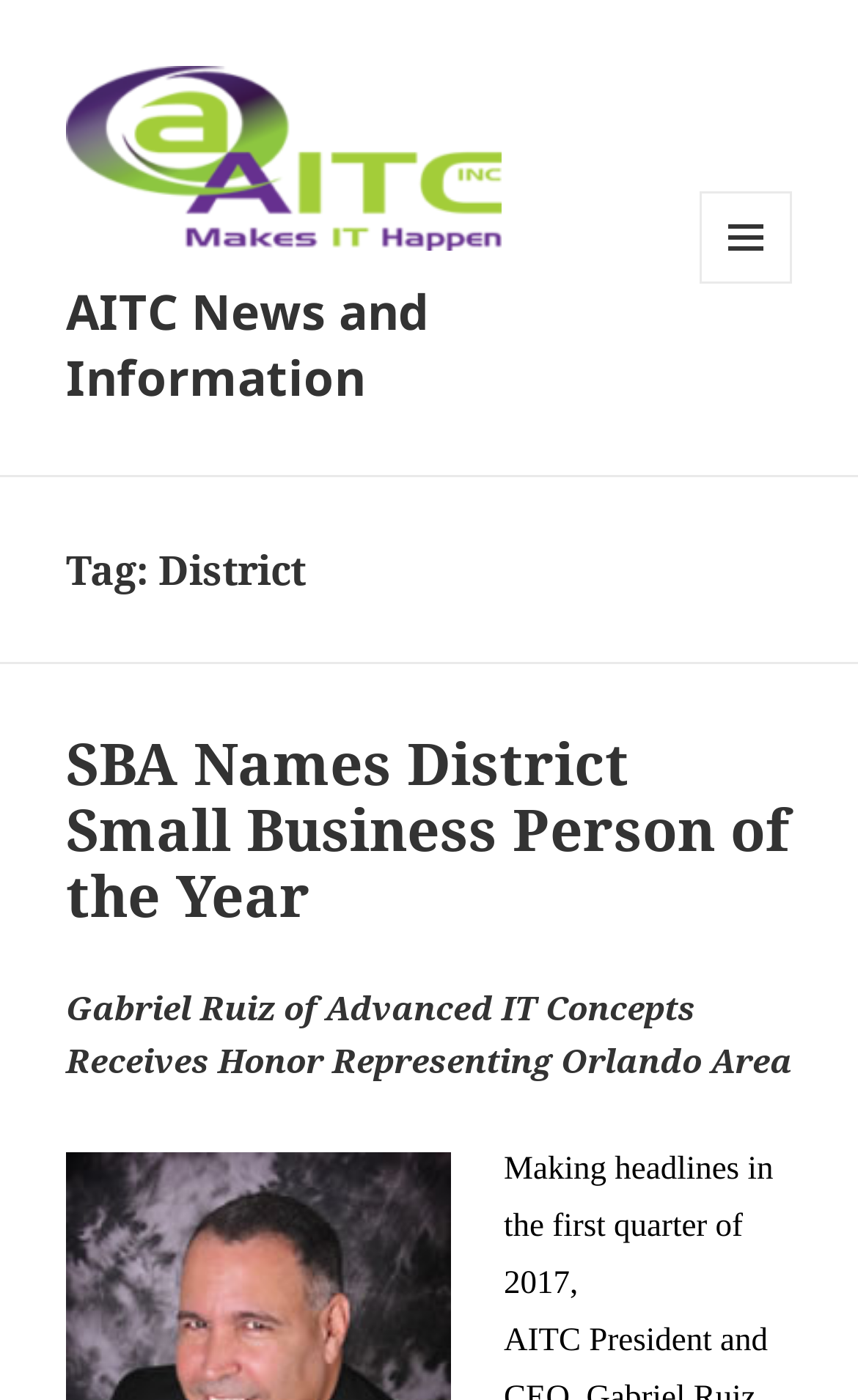Answer the following query concisely with a single word or phrase:
What is the name of the person who received an honor?

Gabriel Ruiz